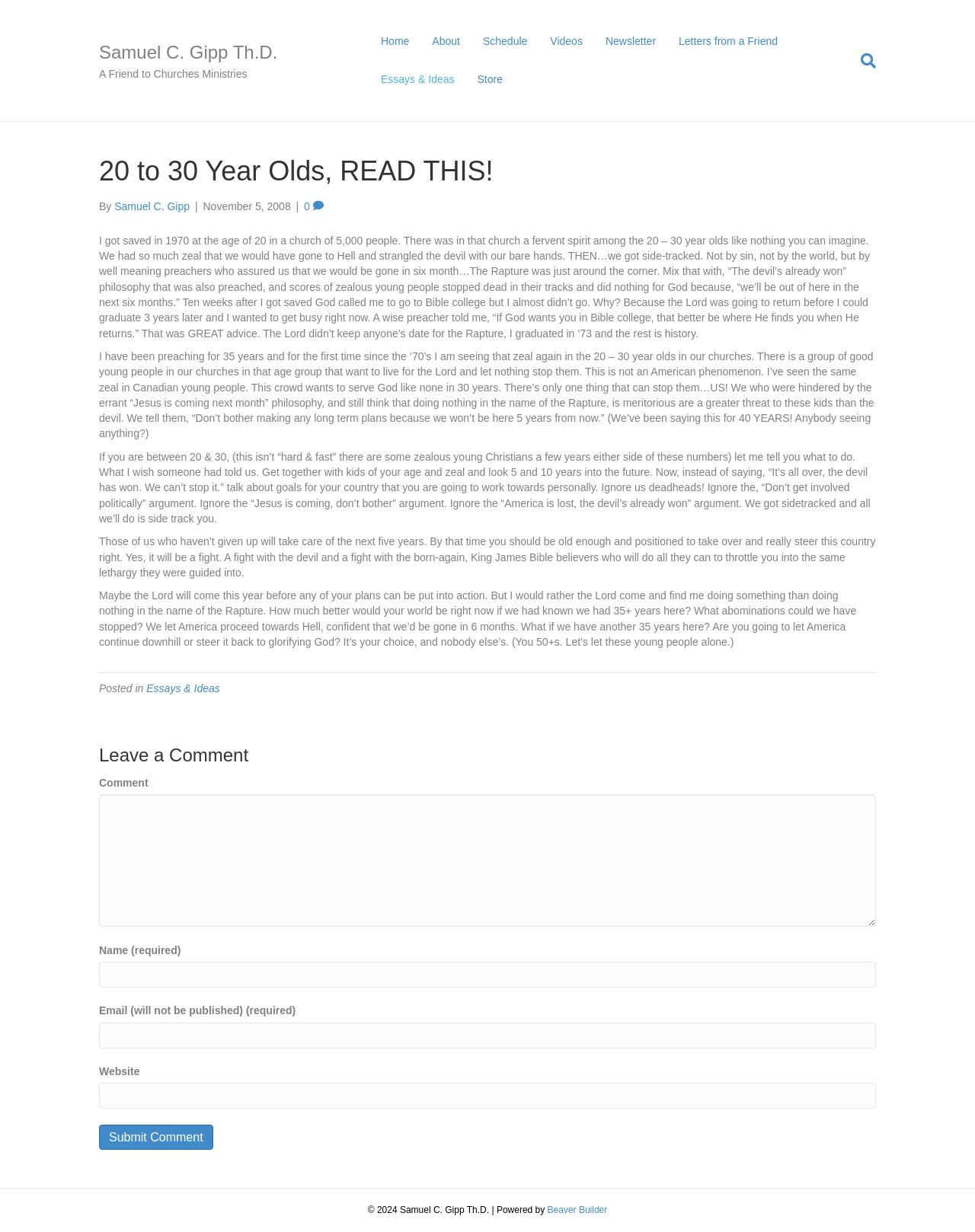Determine the bounding box coordinates for the area you should click to complete the following instruction: "Click the 'Search' link".

[0.871, 0.035, 0.898, 0.063]